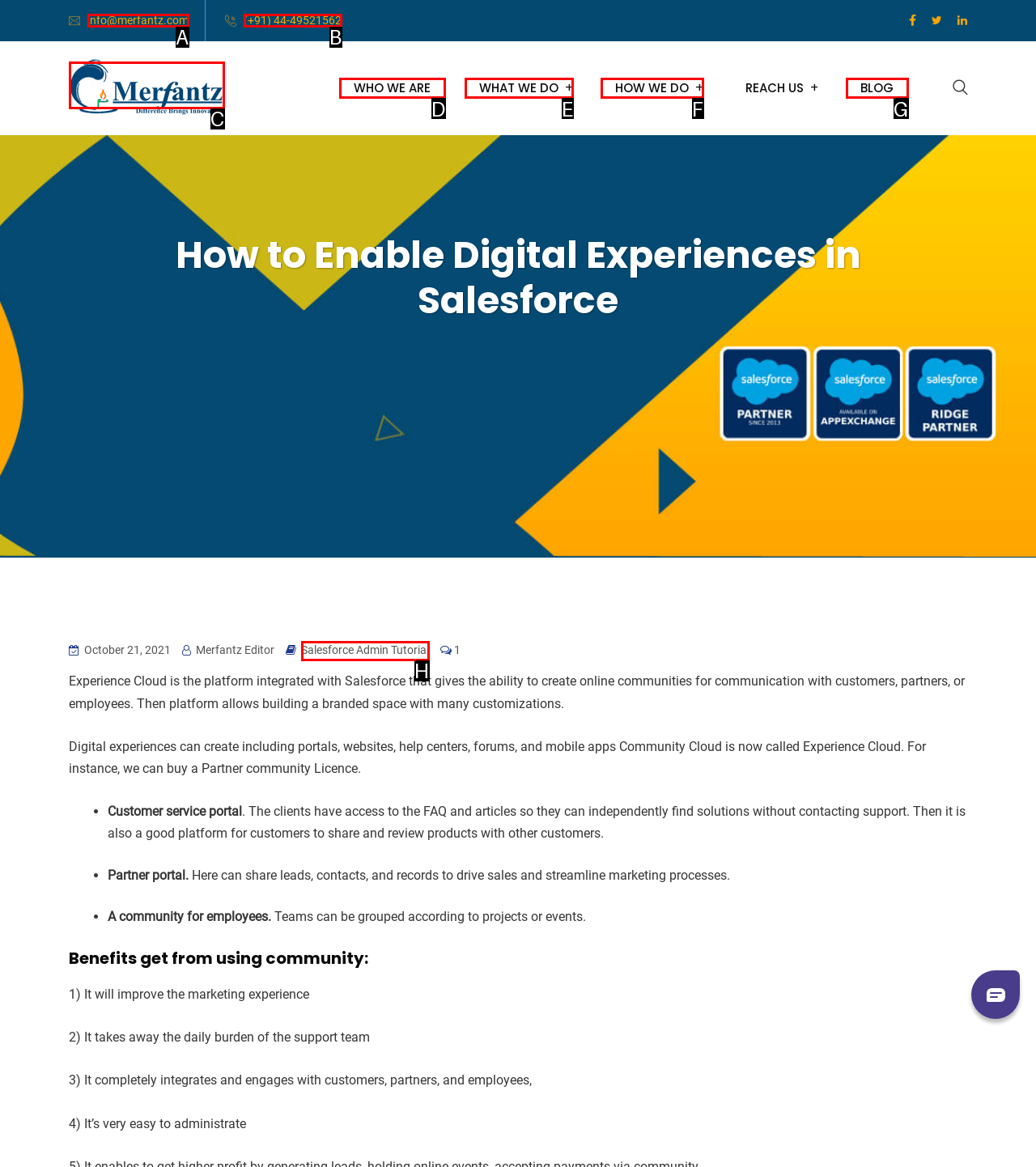Determine which UI element matches this description: BLOG
Reply with the appropriate option's letter.

G